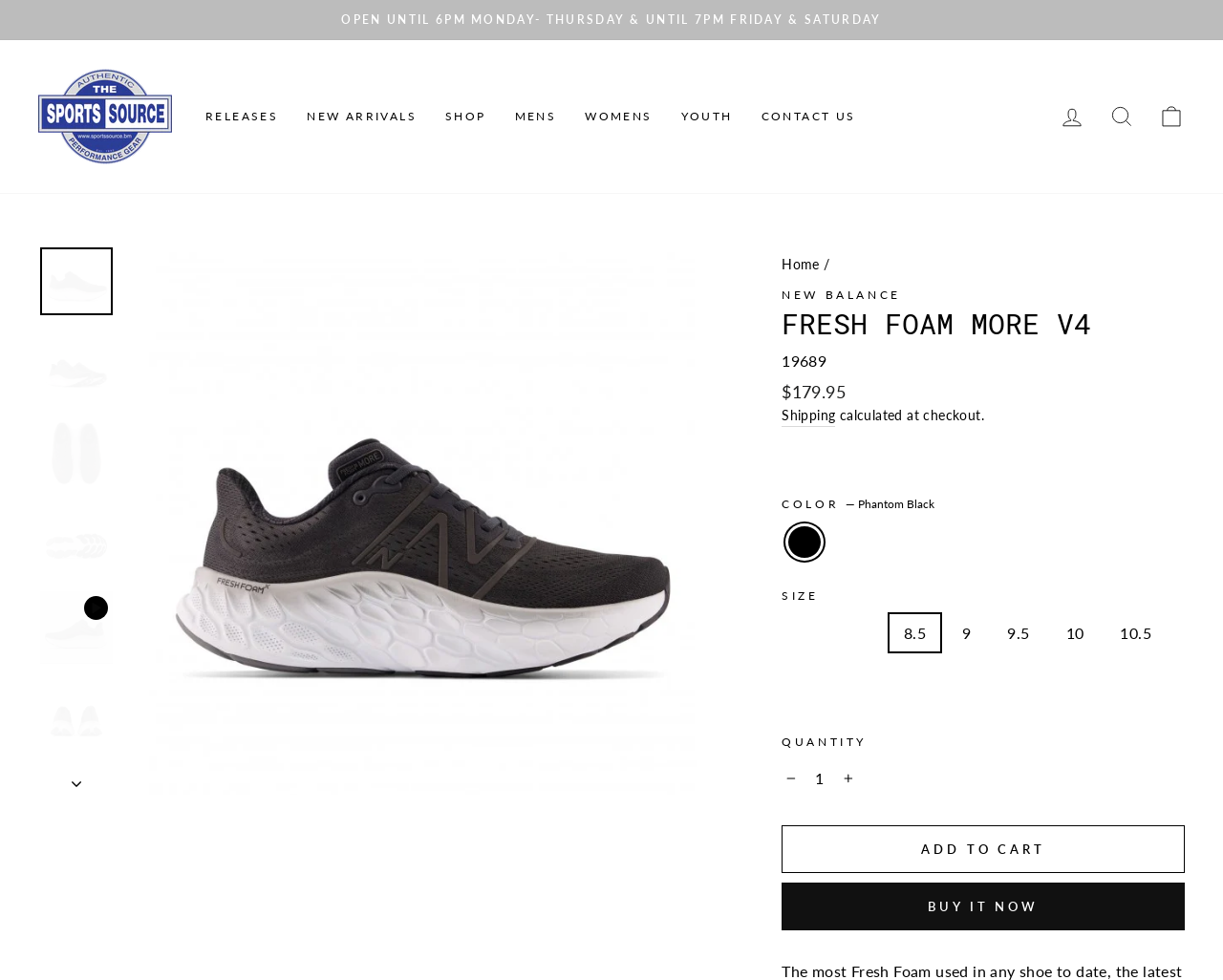Identify the bounding box coordinates for the element you need to click to achieve the following task: "Click the 'ADD TO CART' button". The coordinates must be four float values ranging from 0 to 1, formatted as [left, top, right, bottom].

[0.639, 0.842, 0.969, 0.891]